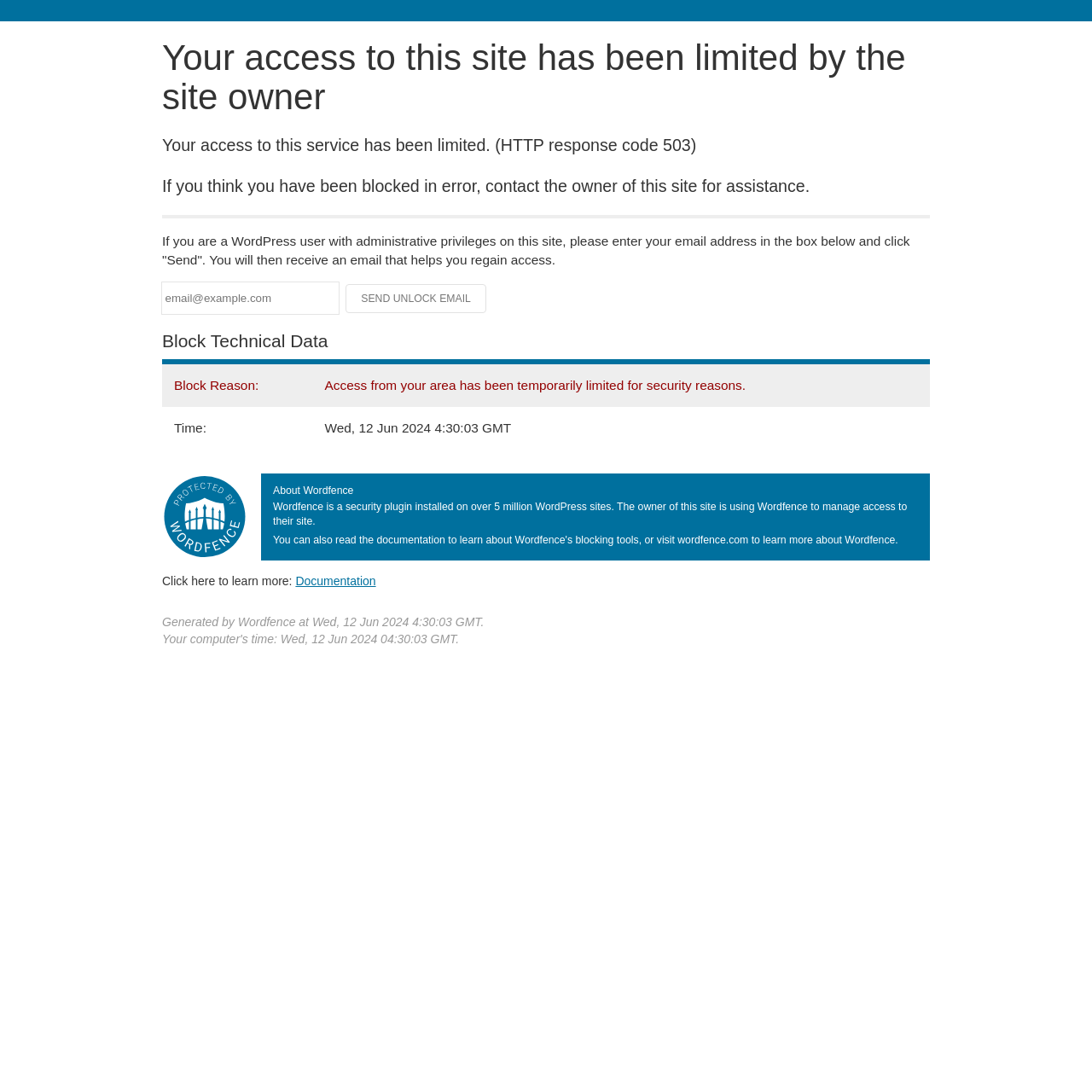Reply to the question with a brief word or phrase: What is the current status of the 'Send Unlock Email' button?

Disabled